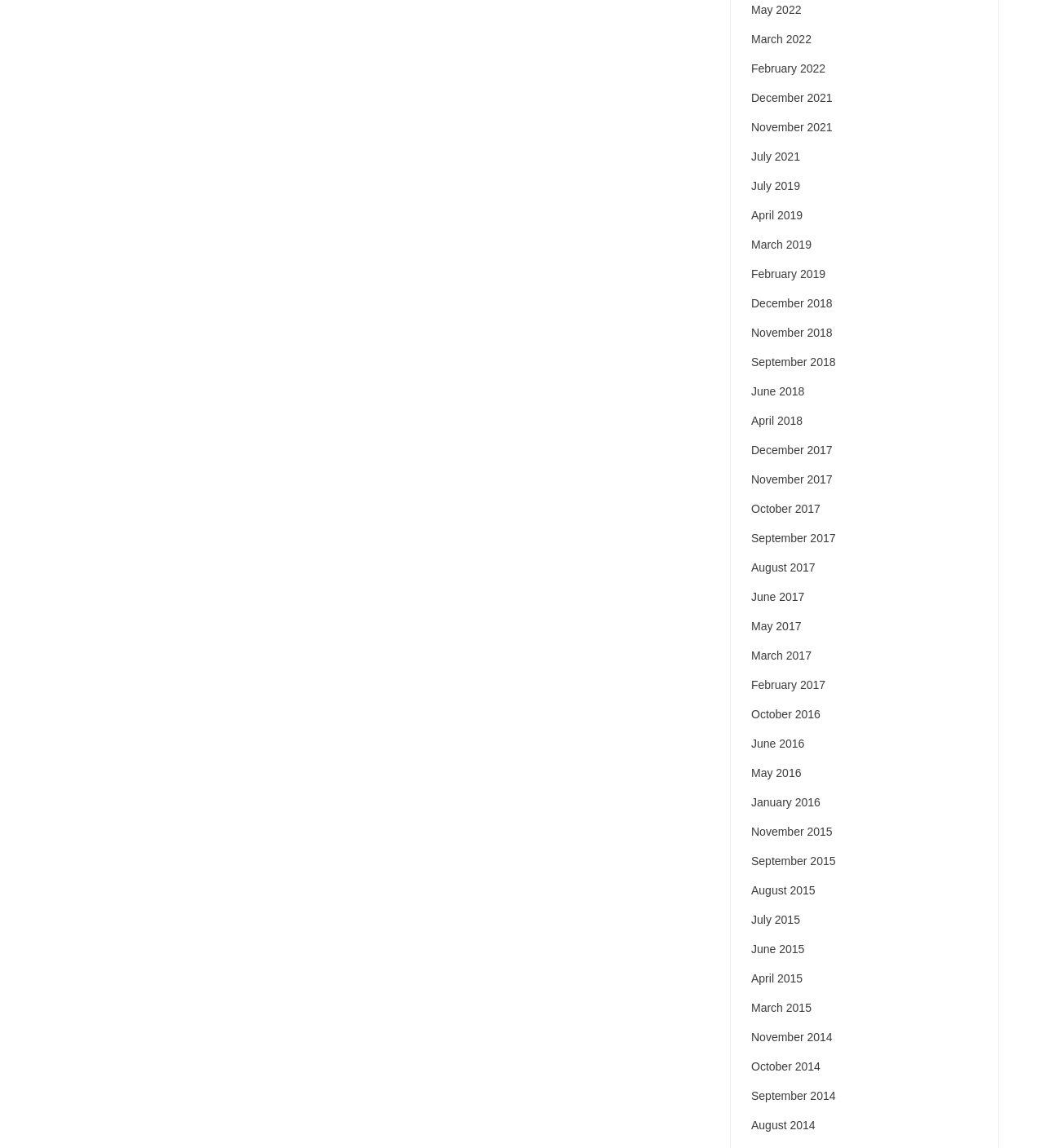Please identify the bounding box coordinates of the element I should click to complete this instruction: 'View May 2022'. The coordinates should be given as four float numbers between 0 and 1, like this: [left, top, right, bottom].

[0.72, 0.001, 0.768, 0.016]